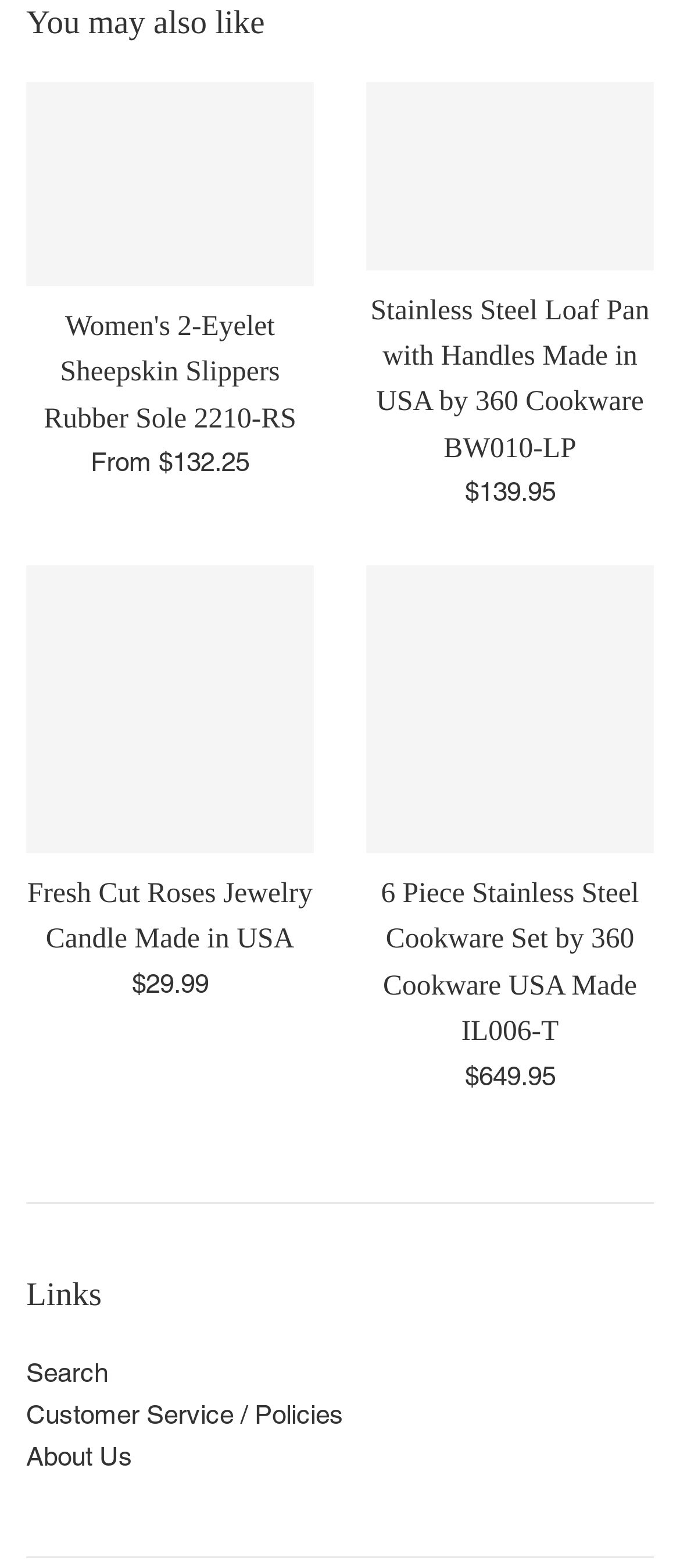Identify the bounding box coordinates for the UI element that matches this description: "About Us".

[0.038, 0.919, 0.195, 0.938]